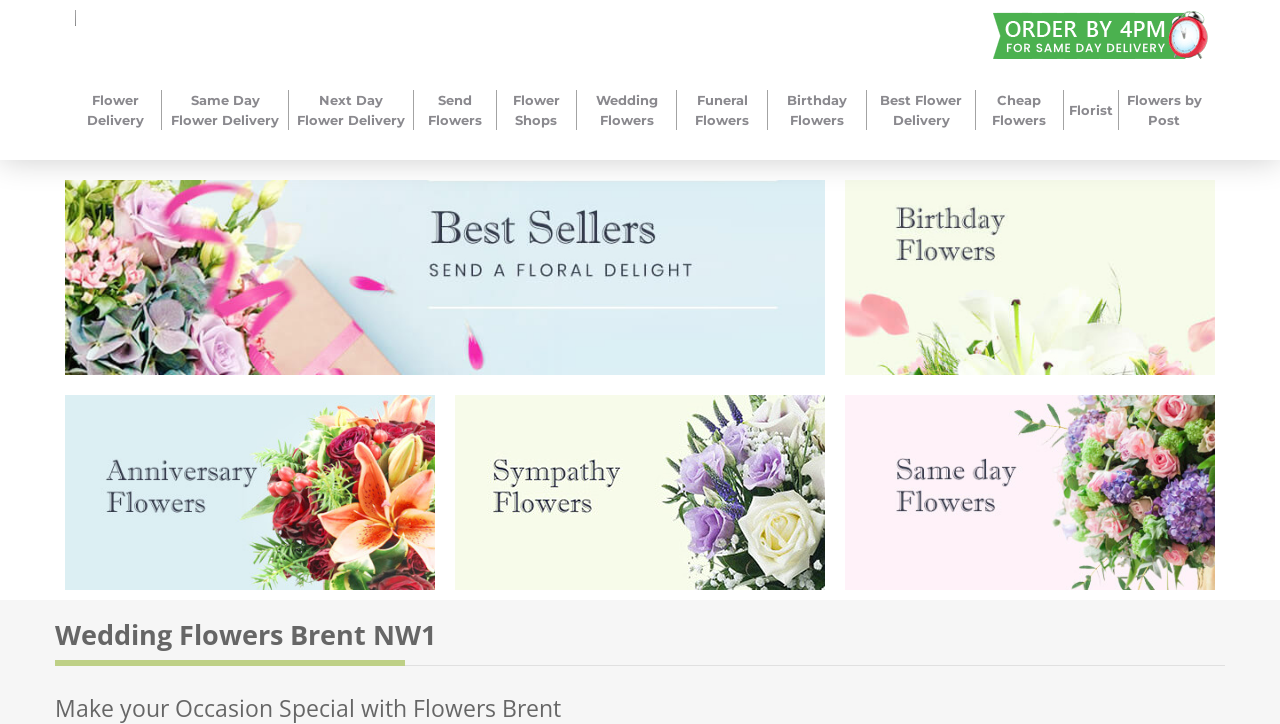Offer a meticulous caption that includes all visible features of the webpage.

This webpage is about Brent Wedding Flowers, a professional florist. At the top left, there is a small logo image, accompanied by a link. On the top right, there is a larger image. Below these, there are nine links in a row, including "Flower Delivery", "Same Day Flower Delivery", "Next Day Flower Delivery", and others, which are likely navigation links for the website.

Below these links, there are four sections, each containing a link, a heading, and an image. The first section is about "Best Sellers", the second is about "Birthday Flowers", the third is about "Anniversary Flowers", and the fourth is about "Sympathy Flowers" and "Same day Flowers". These sections are arranged in two columns, with the first and third sections on the left, and the second and fourth sections on the right.

At the very bottom of the page, there is a heading that reads "Wedding Flowers Brent NW1", which is likely the title of the webpage.